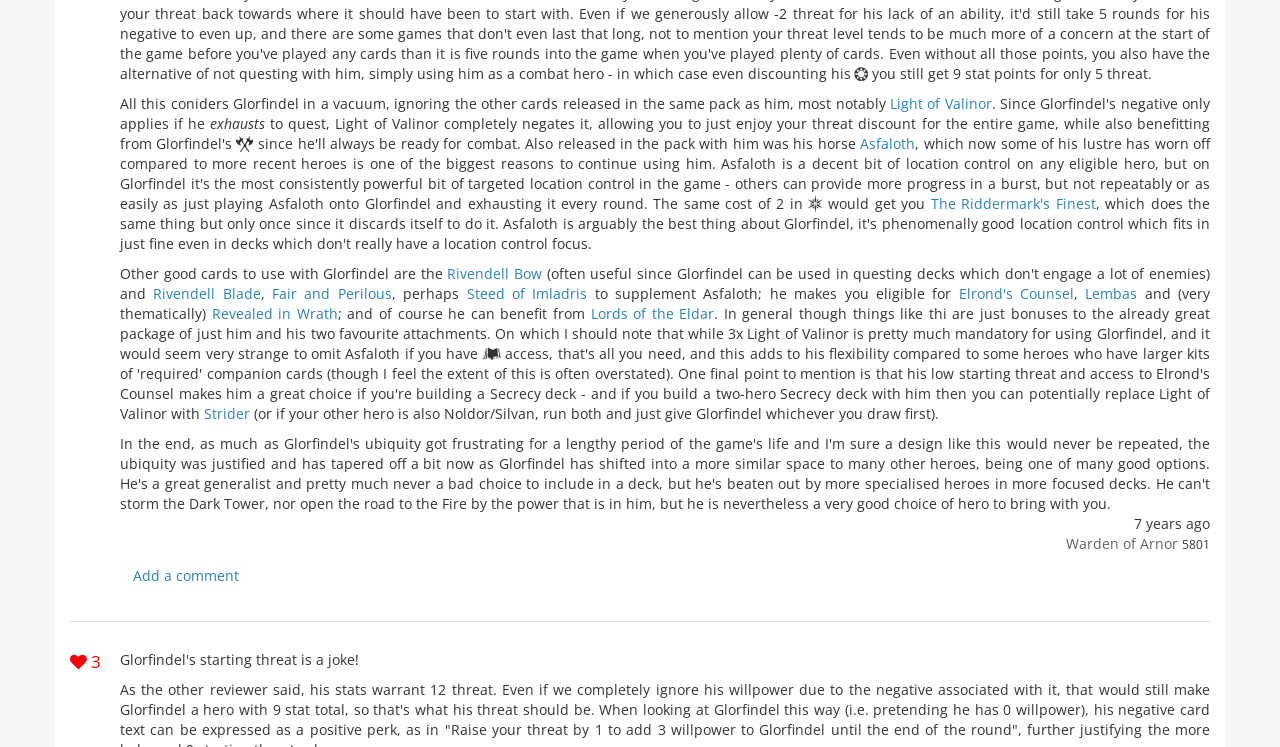Please locate the bounding box coordinates for the element that should be clicked to achieve the following instruction: "Click on the link 'The Riddermark's Finest'". Ensure the coordinates are given as four float numbers between 0 and 1, i.e., [left, top, right, bottom].

[0.727, 0.26, 0.856, 0.285]